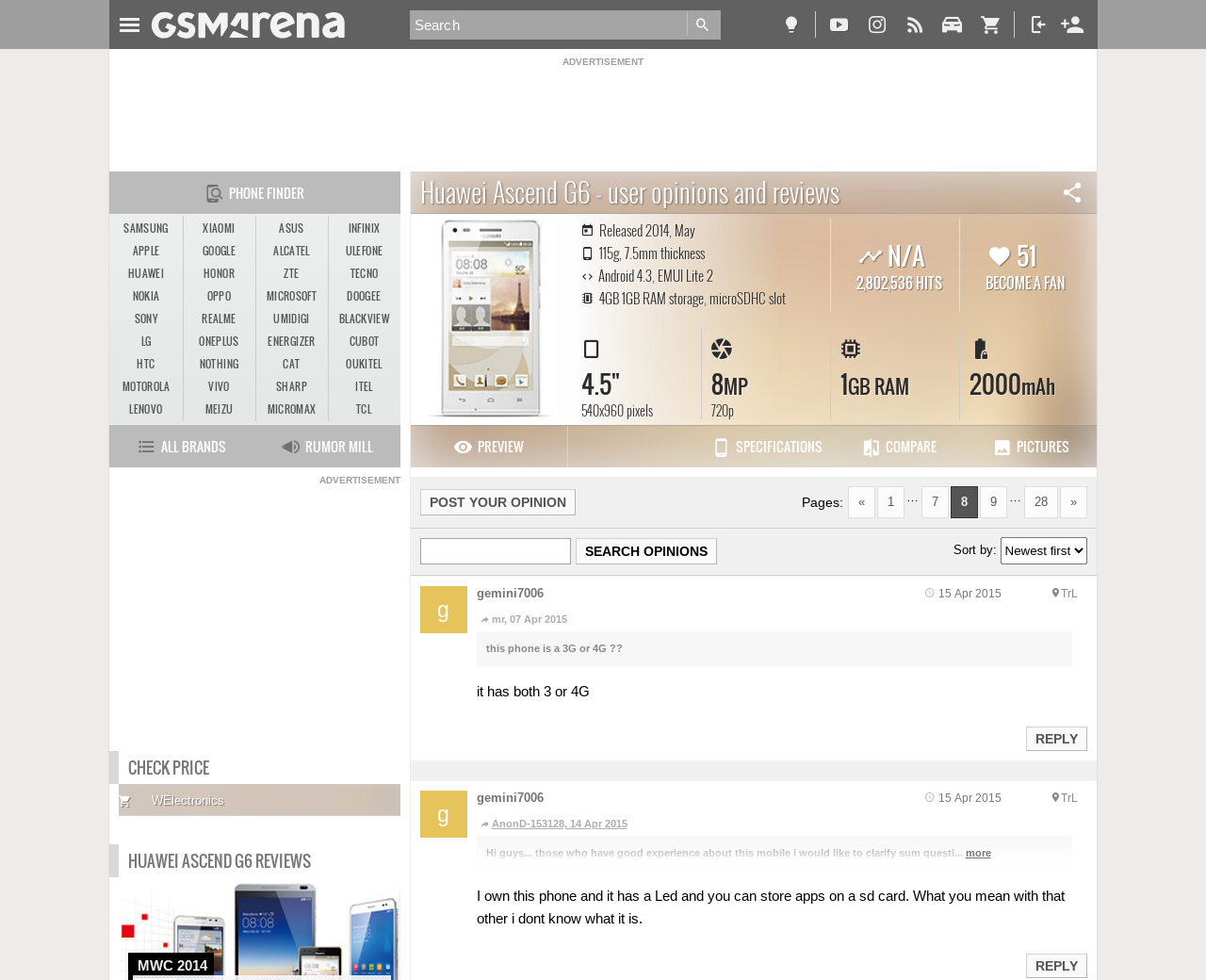Describe all the visual and textual components of the webpage comprehensively.

This webpage is about user opinions and reviews of the Huawei Ascend G6 phone. At the top, there is a navigation toggle button and a search bar with a "Go" button. Below that, there are several links to other pages, including "TIP US", "RSS", and "LOG IN". 

On the left side, there is a section with links to other phone brands, such as Samsung, Apple, and Nokia. 

The main content of the page is divided into two sections. The top section displays the phone's specifications, including its release date, dimensions, operating system, and camera features. There is also an image of the phone with a link to "MORE PICTURES". 

The bottom section is a list of user opinions and reviews. Each review includes the user's name, location, and the date of the review. The reviews are sorted by a default order, but users can change the sorting order using a dropdown menu. There is also a search bar at the top of the reviews section where users can search for specific keywords. 

Each review has a "Reply" button, allowing users to respond to the review. Some reviews have a "more" link, which expands the review to show more text.